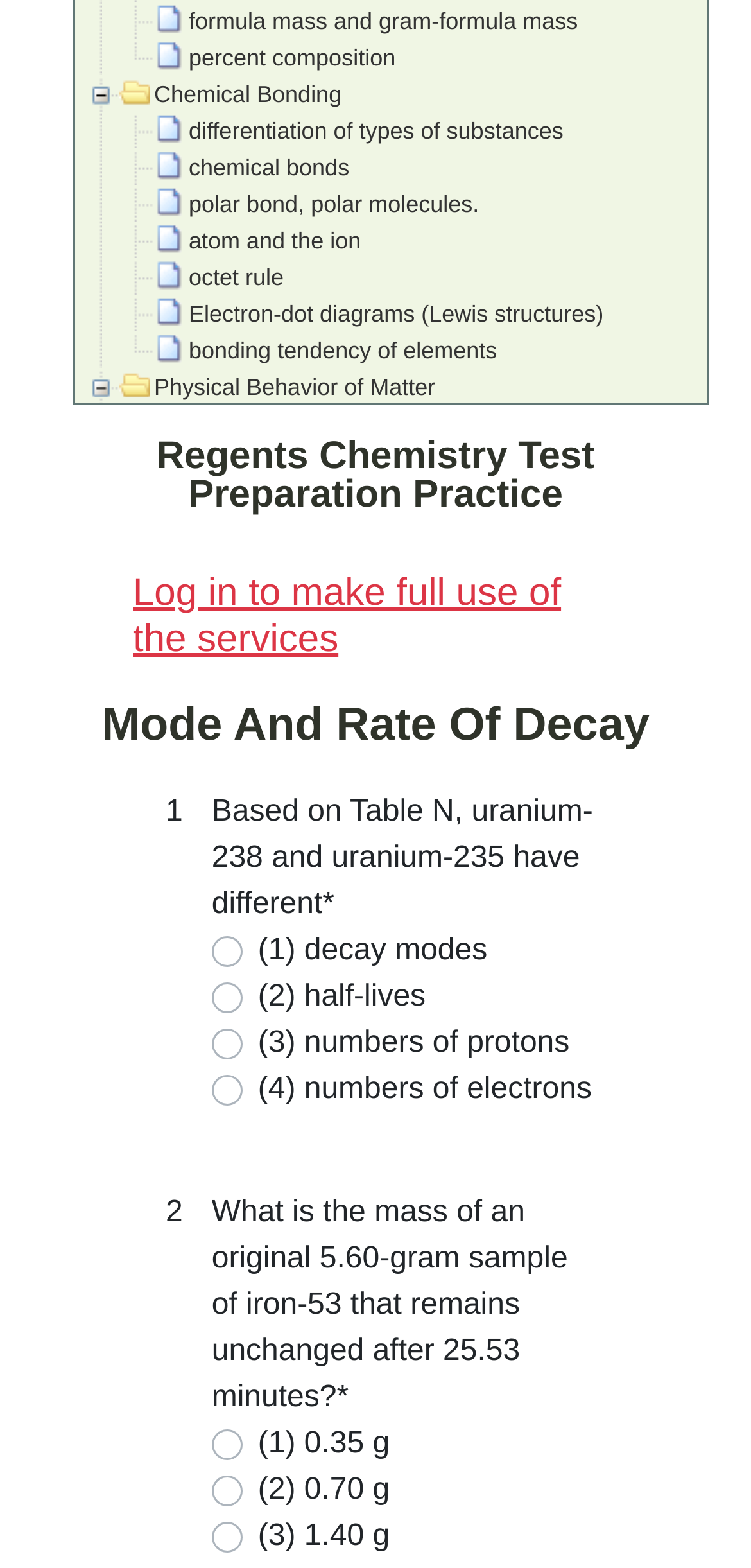Reply to the question with a single word or phrase:
What is the second subtopic under Kinetics Equilibrium?

rate of a chemical reaction